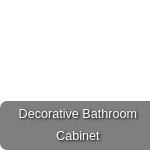What can be stored or displayed in the cabinet?
Look at the image and respond with a one-word or short-phrase answer.

Toiletries and decorative items